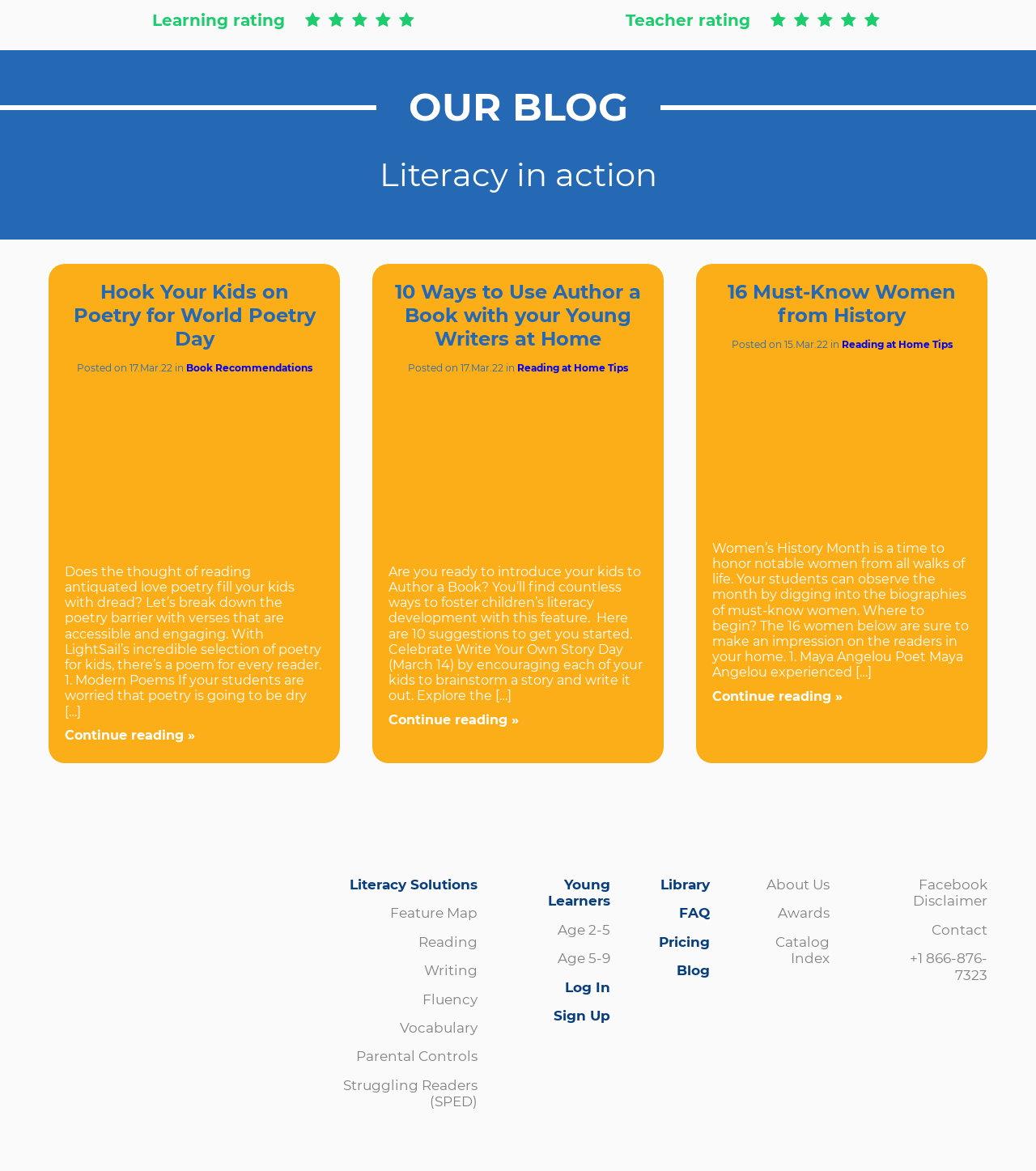Identify the coordinates of the bounding box for the element described below: "Continue reading »". Return the coordinates as four float numbers between 0 and 1: [left, top, right, bottom].

[0.375, 0.608, 0.501, 0.621]